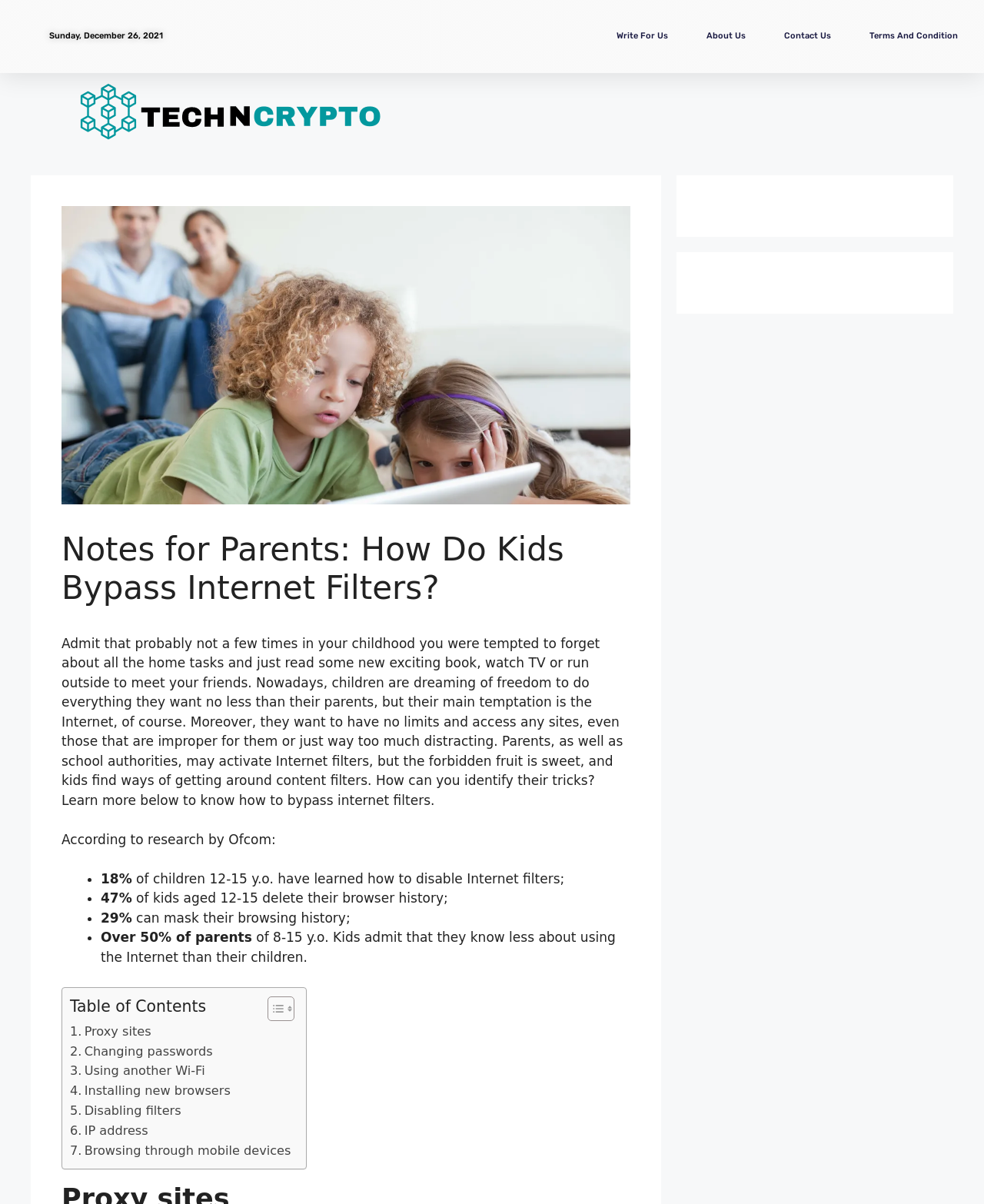Please locate the bounding box coordinates of the element that should be clicked to complete the given instruction: "Click on 'Toggle Table of Content'".

[0.26, 0.827, 0.296, 0.849]